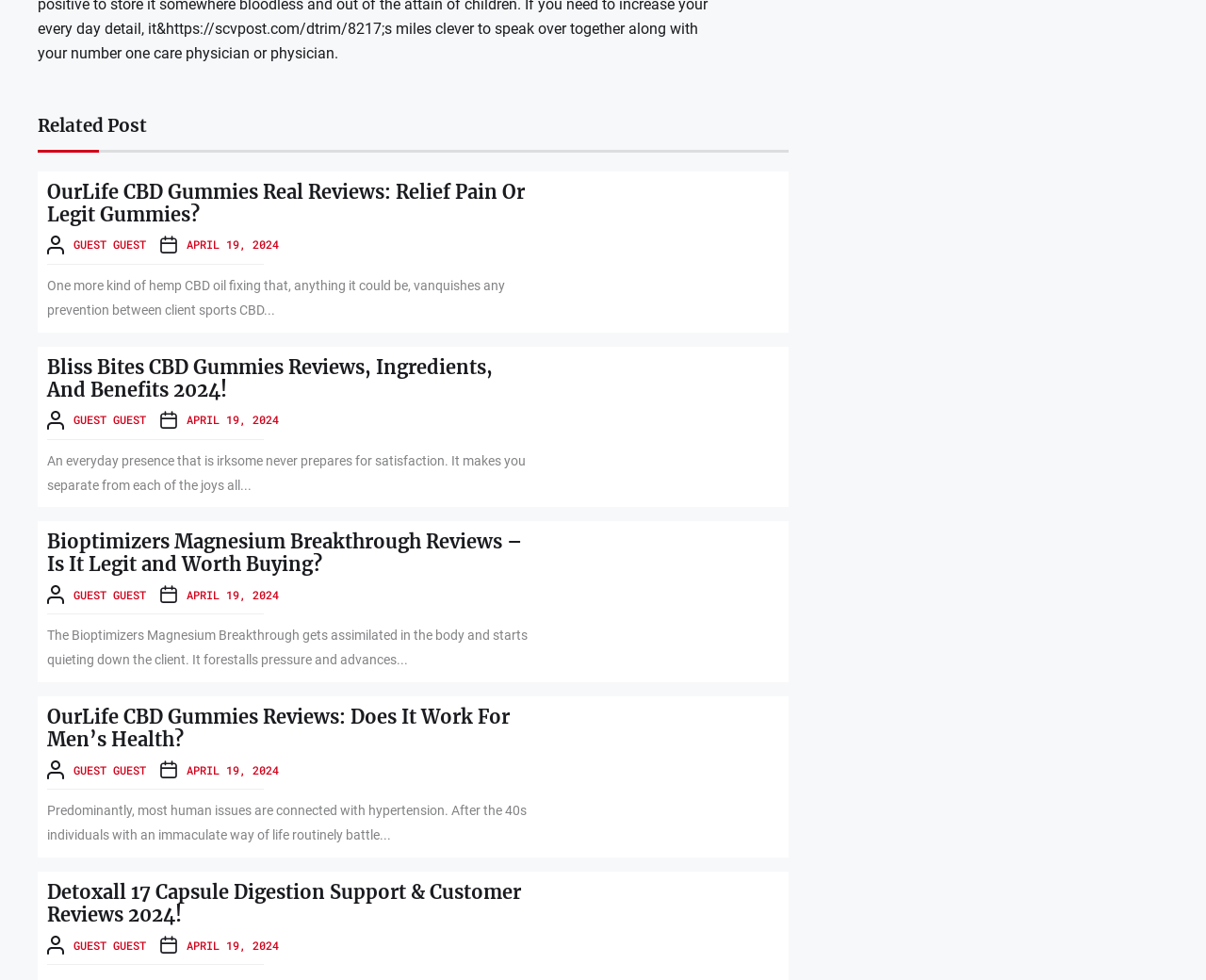Please specify the bounding box coordinates of the region to click in order to perform the following instruction: "Check the author 'GUEST GUEST'".

[0.061, 0.242, 0.121, 0.257]